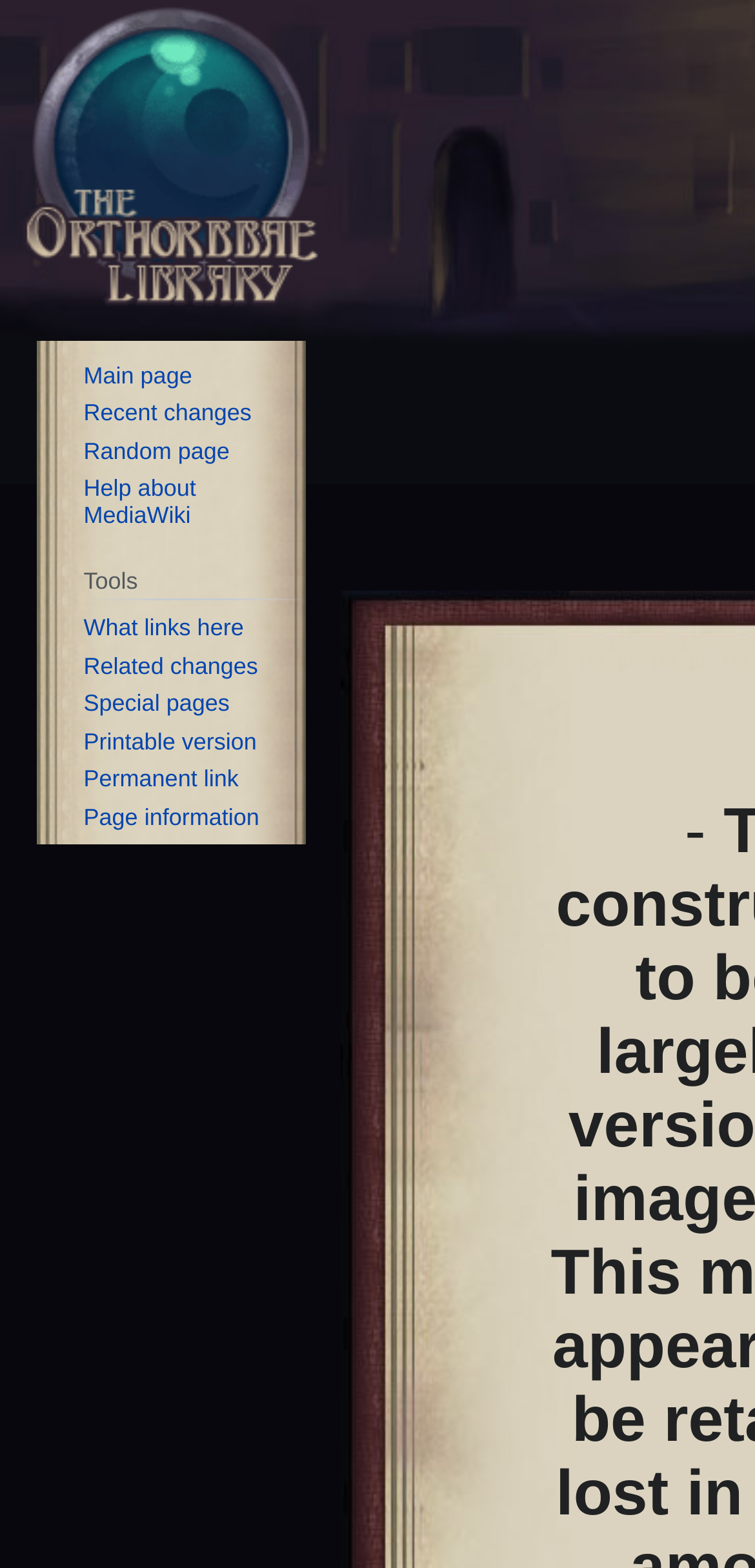Locate the bounding box coordinates of the element that should be clicked to fulfill the instruction: "Print the page".

[0.111, 0.464, 0.34, 0.481]